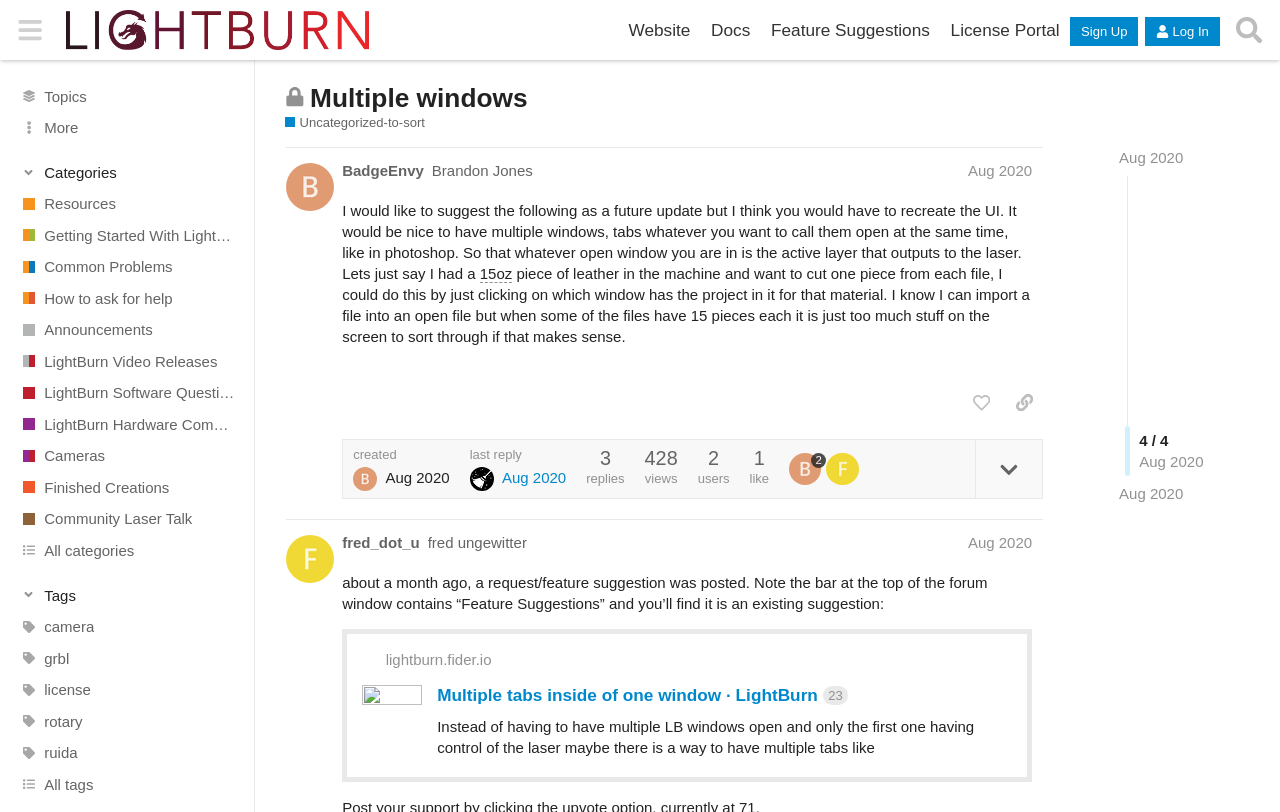What is the name of the forum?
Look at the image and provide a detailed response to the question.

The name of the forum can be found in the header section of the webpage, where it is written as 'LightBurn Software Forum'.